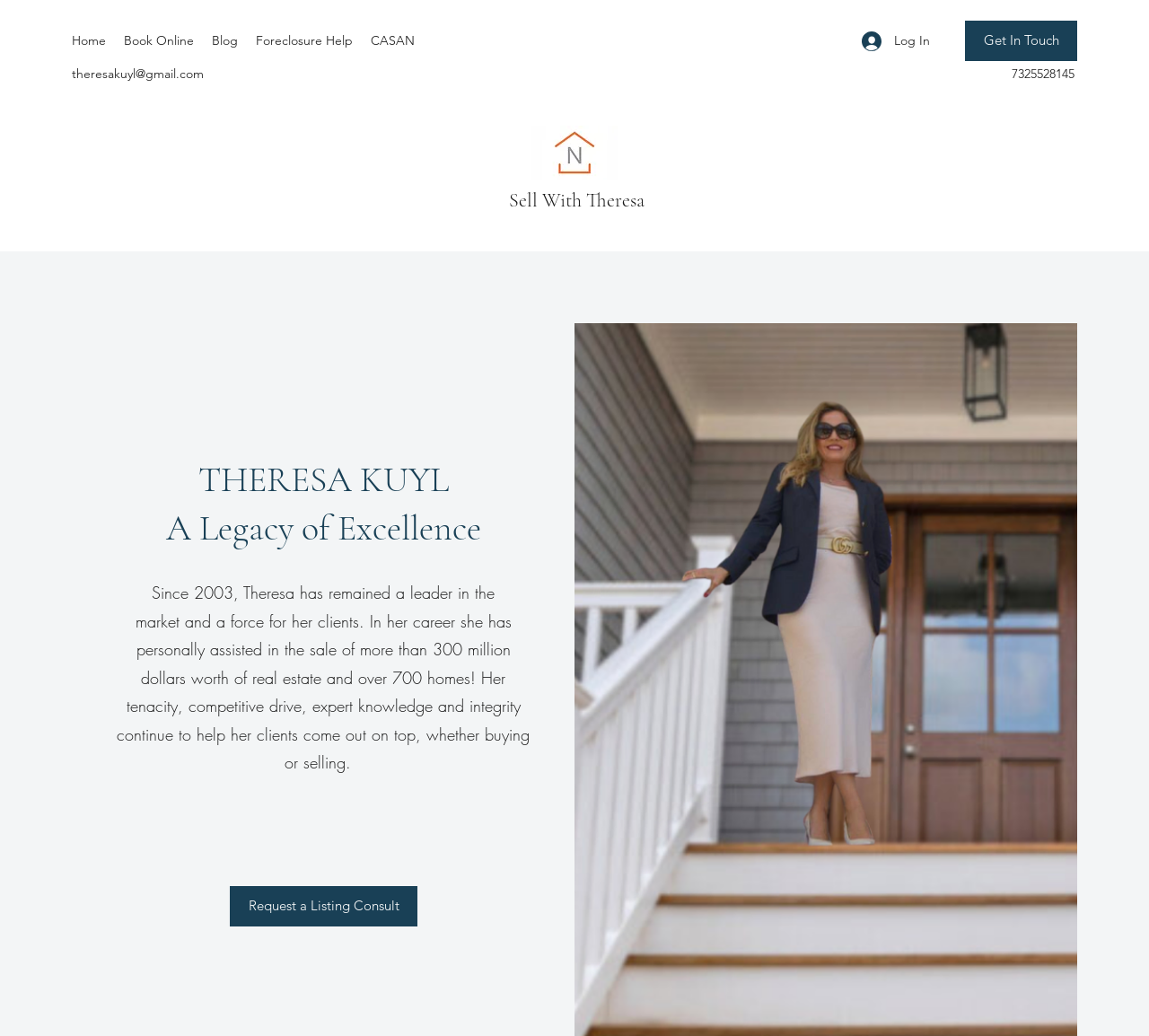Identify the bounding box coordinates of the region I need to click to complete this instruction: "Learn more about the company".

None